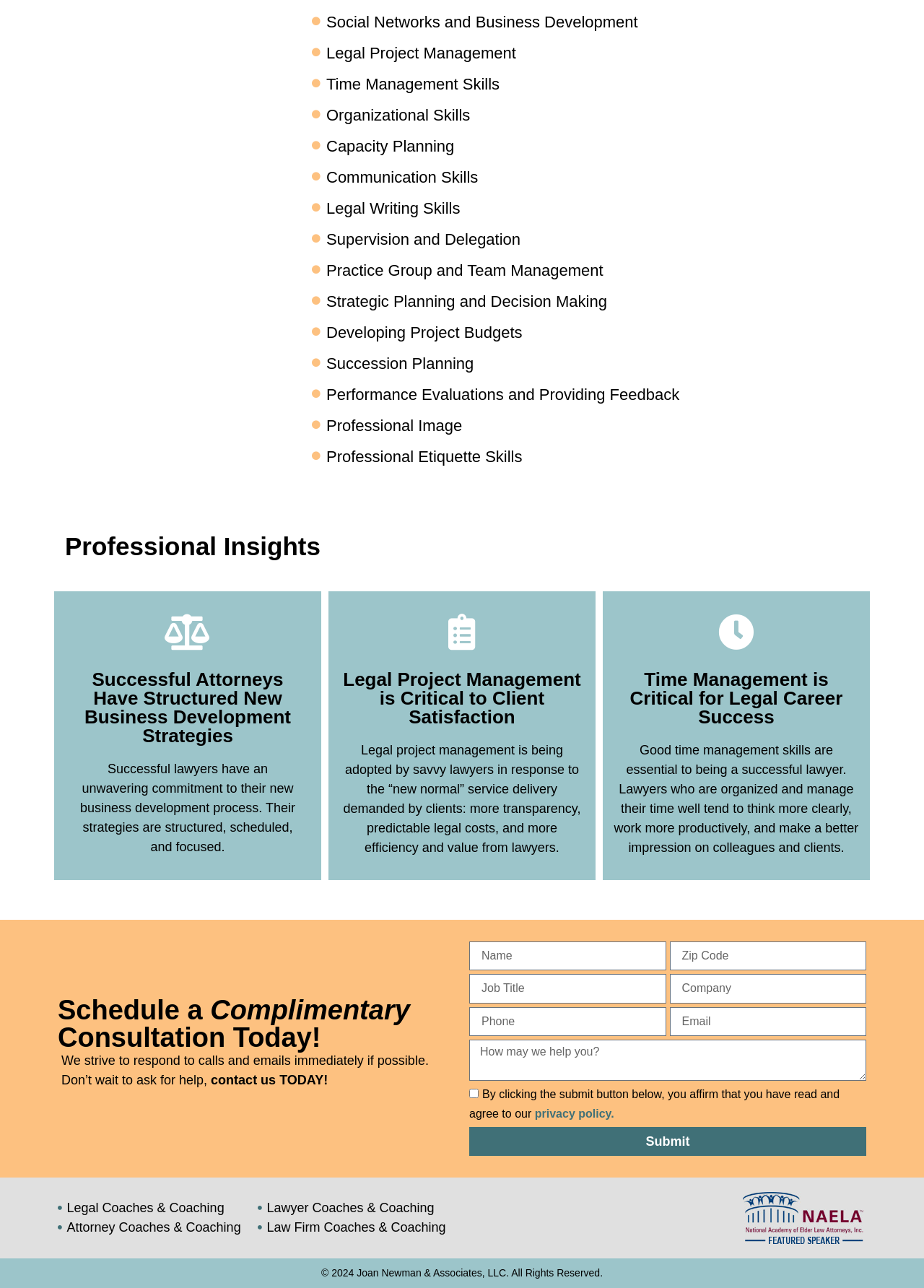Pinpoint the bounding box coordinates of the clickable area needed to execute the instruction: "Click on the 'Submit' button". The coordinates should be specified as four float numbers between 0 and 1, i.e., [left, top, right, bottom].

[0.508, 0.875, 0.938, 0.897]